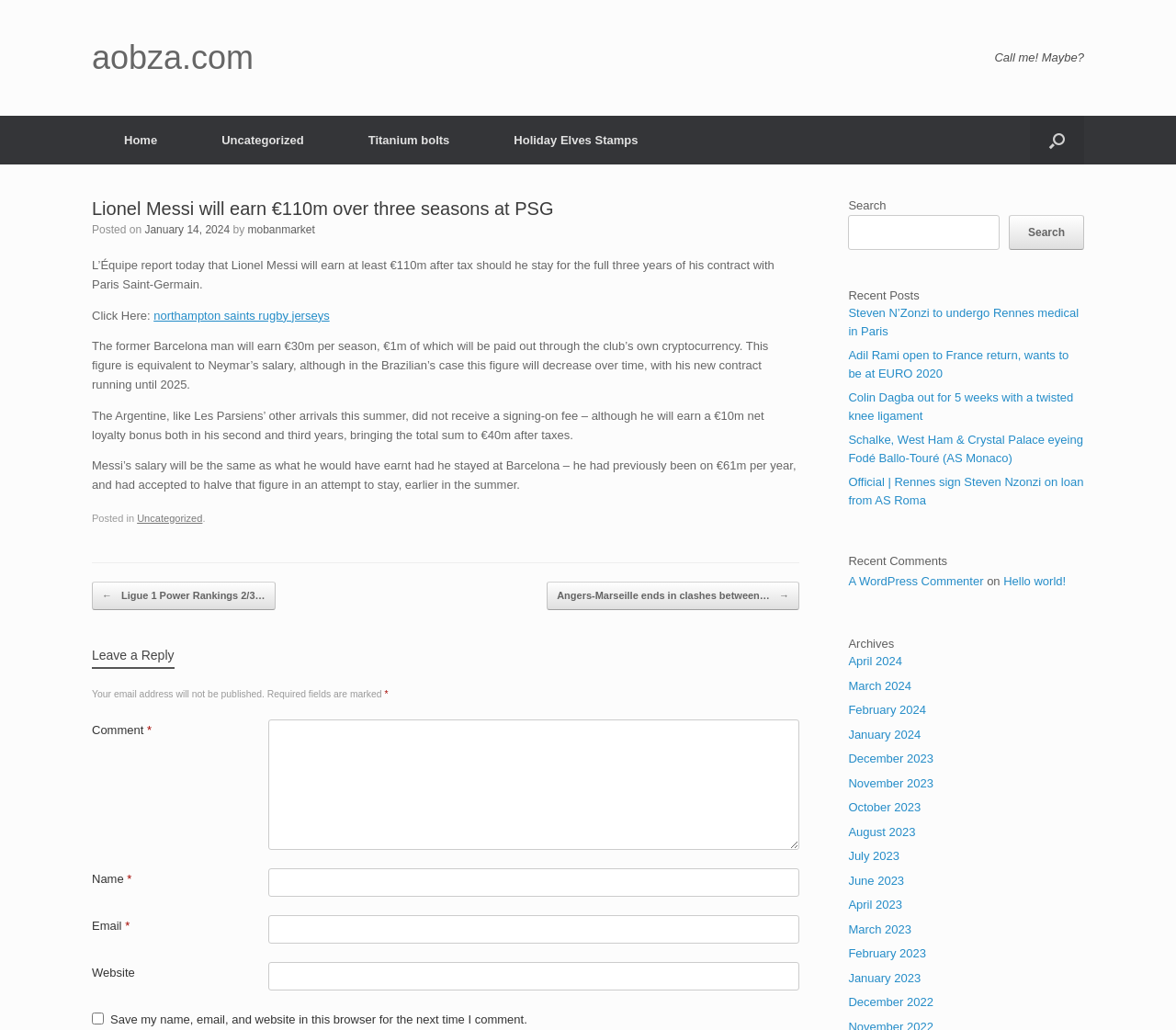Please locate the bounding box coordinates of the element that should be clicked to complete the given instruction: "View the archives for January 2024".

[0.721, 0.706, 0.783, 0.72]